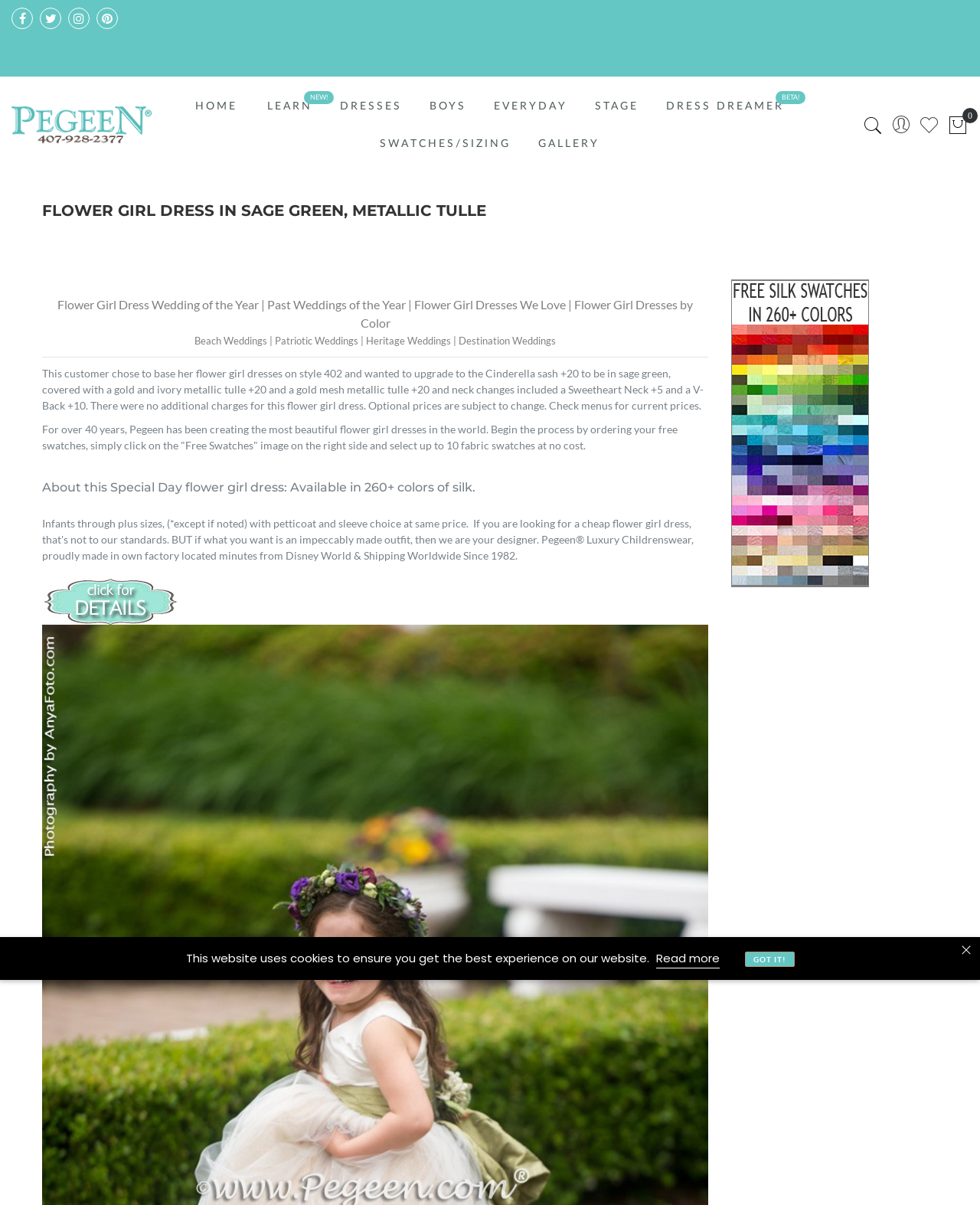Specify the bounding box coordinates for the region that must be clicked to perform the given instruction: "Order a swatch".

[0.746, 0.353, 0.887, 0.364]